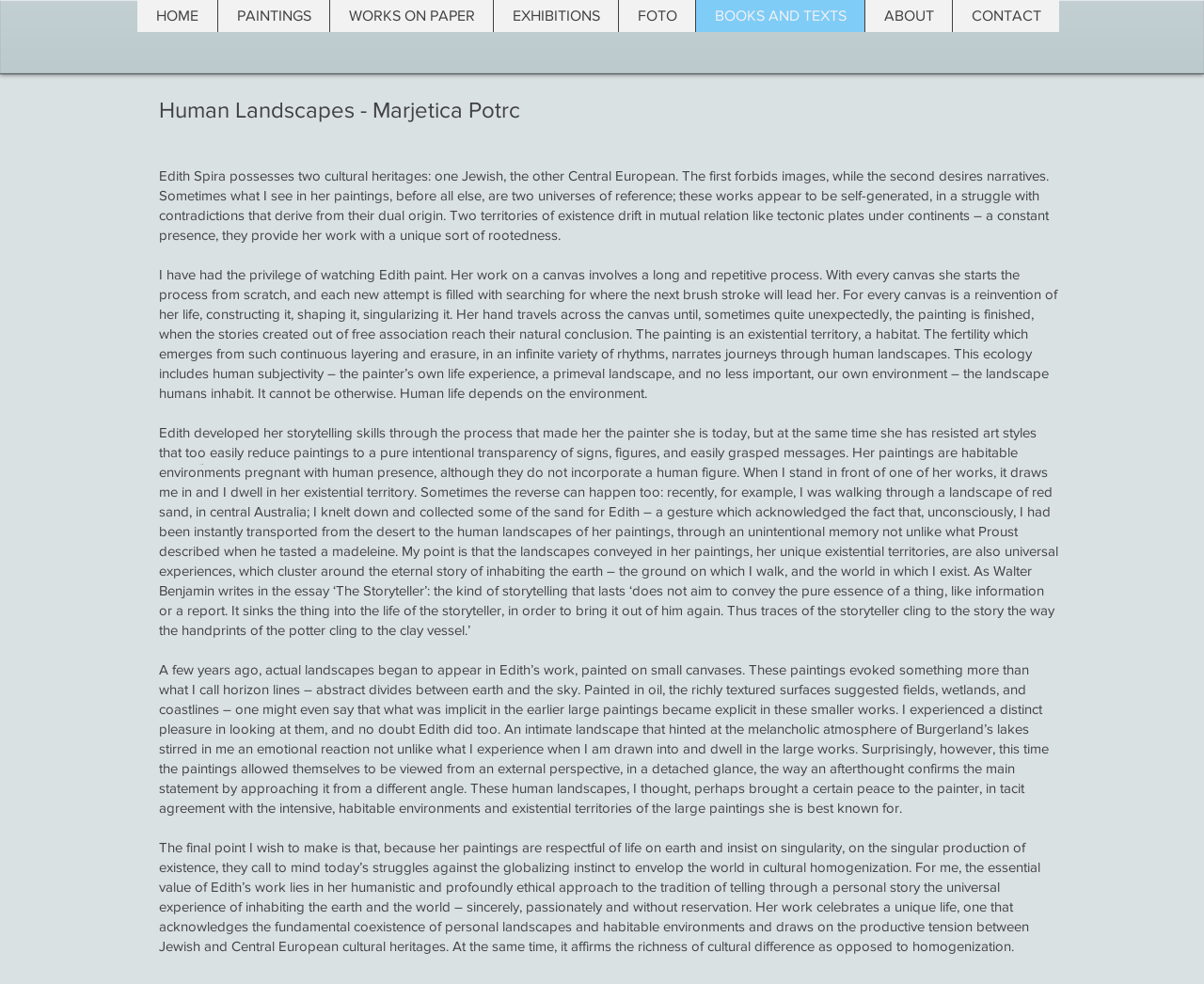Show the bounding box coordinates for the element that needs to be clicked to execute the following instruction: "Click CONTACT". Provide the coordinates in the form of four float numbers between 0 and 1, i.e., [left, top, right, bottom].

[0.791, 0.0, 0.88, 0.033]